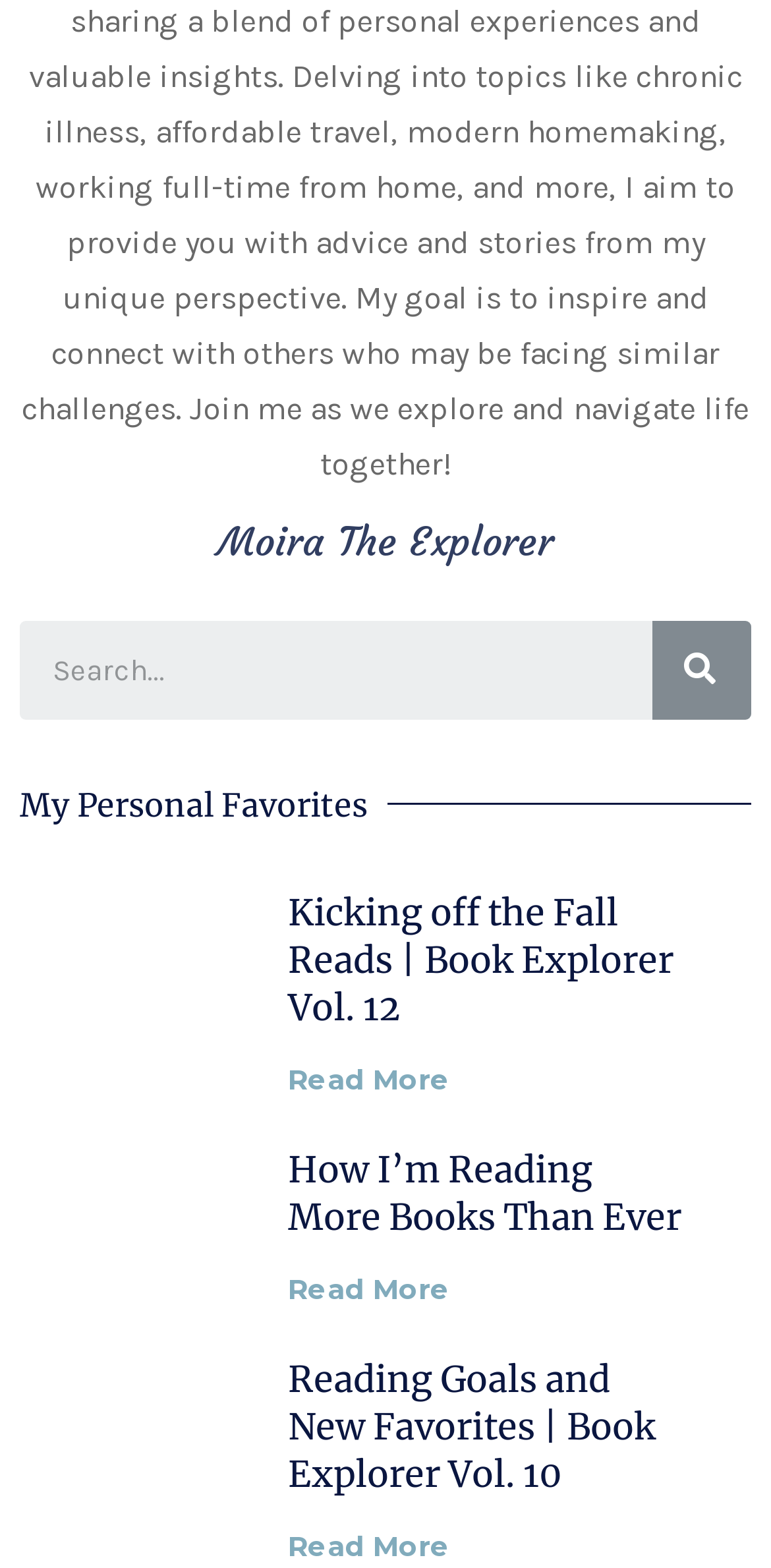Respond to the following question using a concise word or phrase: 
How many 'Read More' links are on this webpage?

3